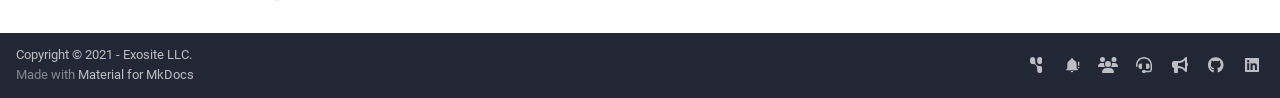Please identify the bounding box coordinates for the region that you need to click to follow this instruction: "Visit Exosite Website".

[0.797, 0.498, 0.822, 0.824]